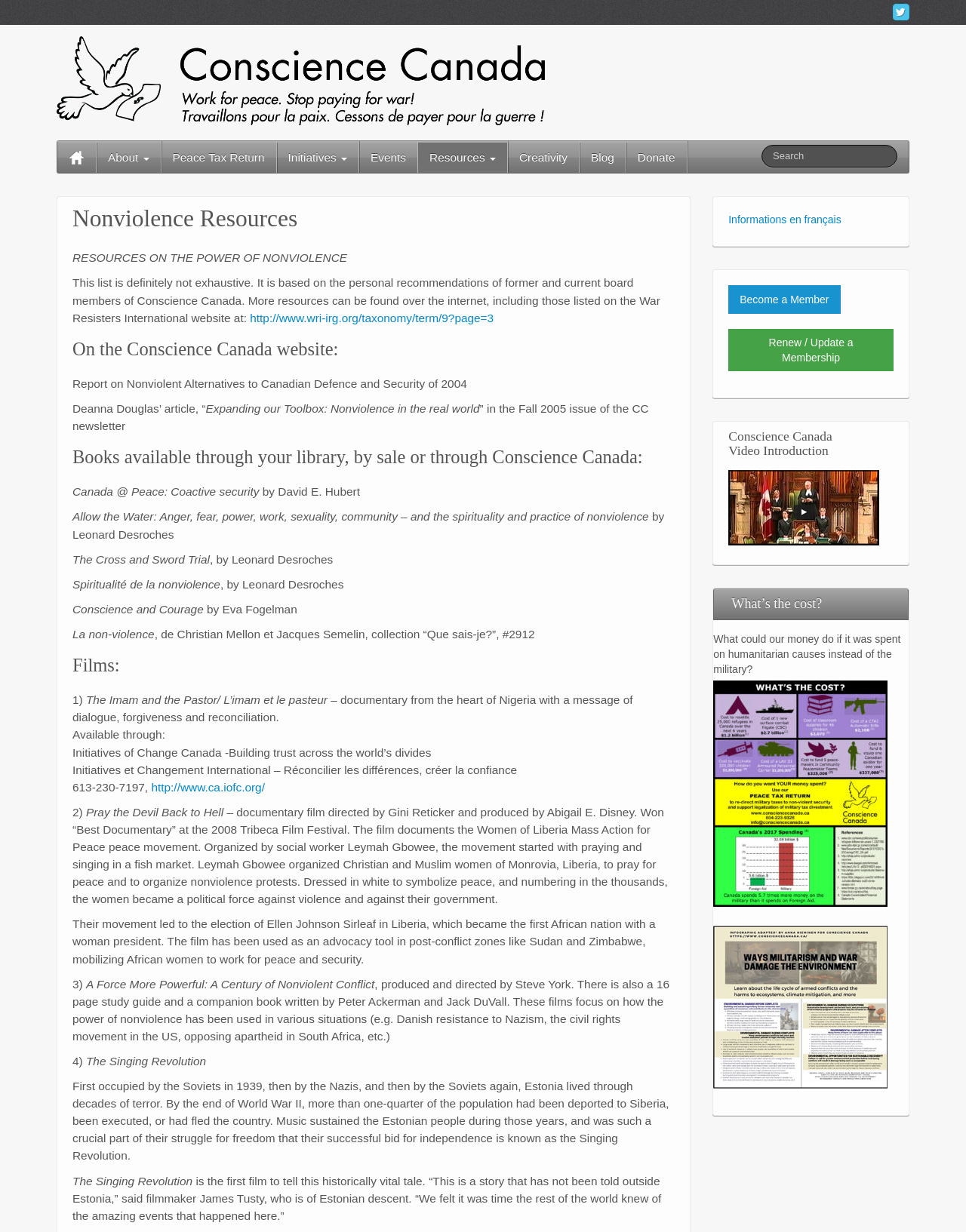Generate a detailed explanation of the webpage's features and information.

The webpage is about Nonviolence Resources provided by Conscience Canada. At the top, there is a navigation bar with links to "Home", "Peace Tax Return", "Initiatives", "Events", "Resources", "Creativity", "Blog", and "Donate". On the right side of the navigation bar, there is a search box.

Below the navigation bar, there is a header section with the title "Nonviolence Resources" and a brief description. The main content of the webpage is divided into several sections, each with a heading.

The first section is about resources on the power of nonviolence, which includes a list of recommended resources from Conscience Canada's board members. The list includes links to external websites, such as War Resisters International, and descriptions of various resources, including reports, articles, and books.

The second section is about books available through libraries or for sale, which includes a list of book titles and authors. The third section is about films, which includes a list of documentary films with descriptions and information on how to obtain them.

At the bottom of the webpage, there are several complementary sections, including links to "Informations en français" and "Become a Member", as well as a video introduction to Conscience Canada and an infographic about the cost of military spending versus humanitarian causes.